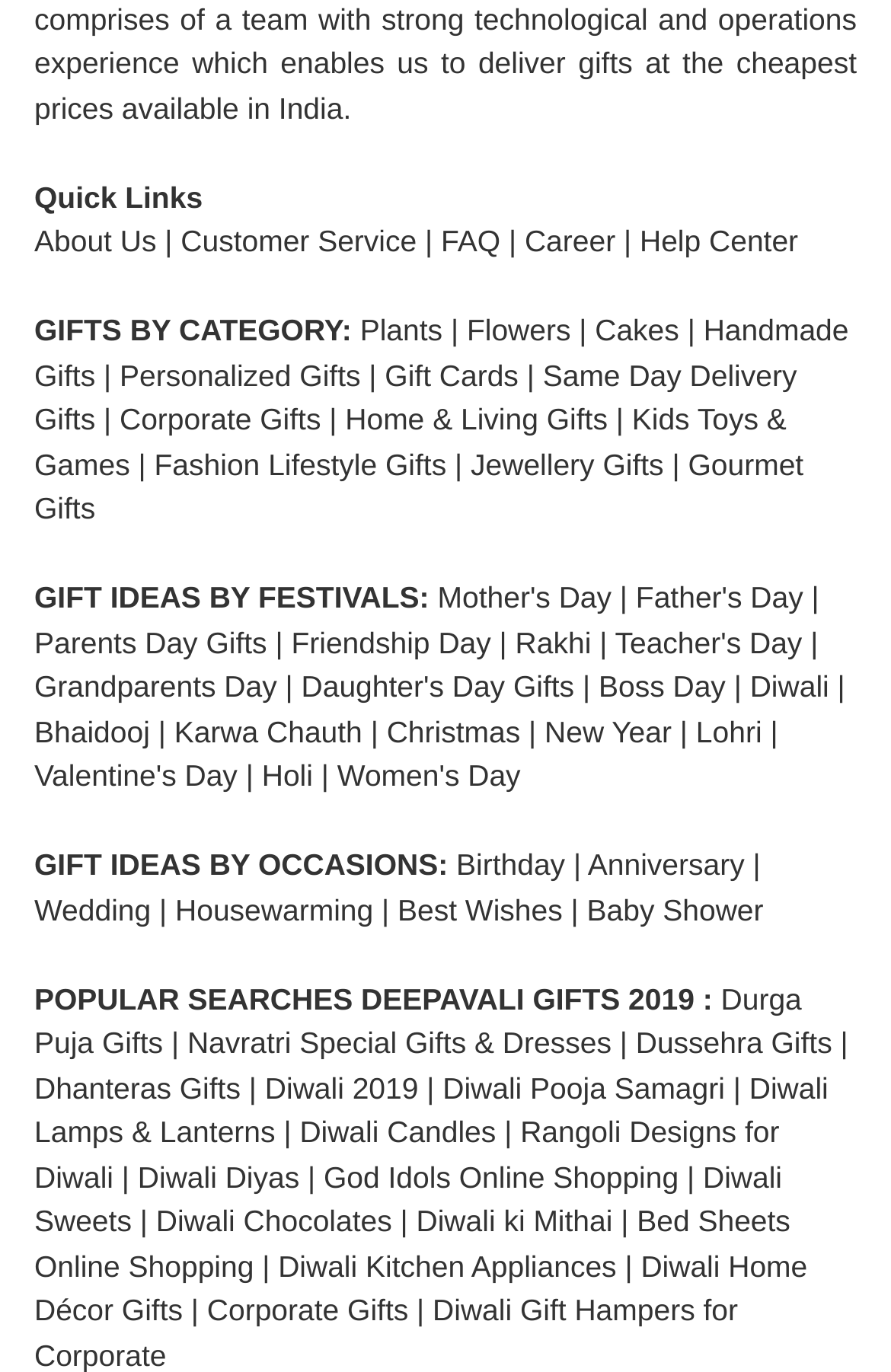Give a concise answer using only one word or phrase for this question:
What is the first festival listed under 'GIFT IDEAS BY FESTIVALS'?

Mother's Day